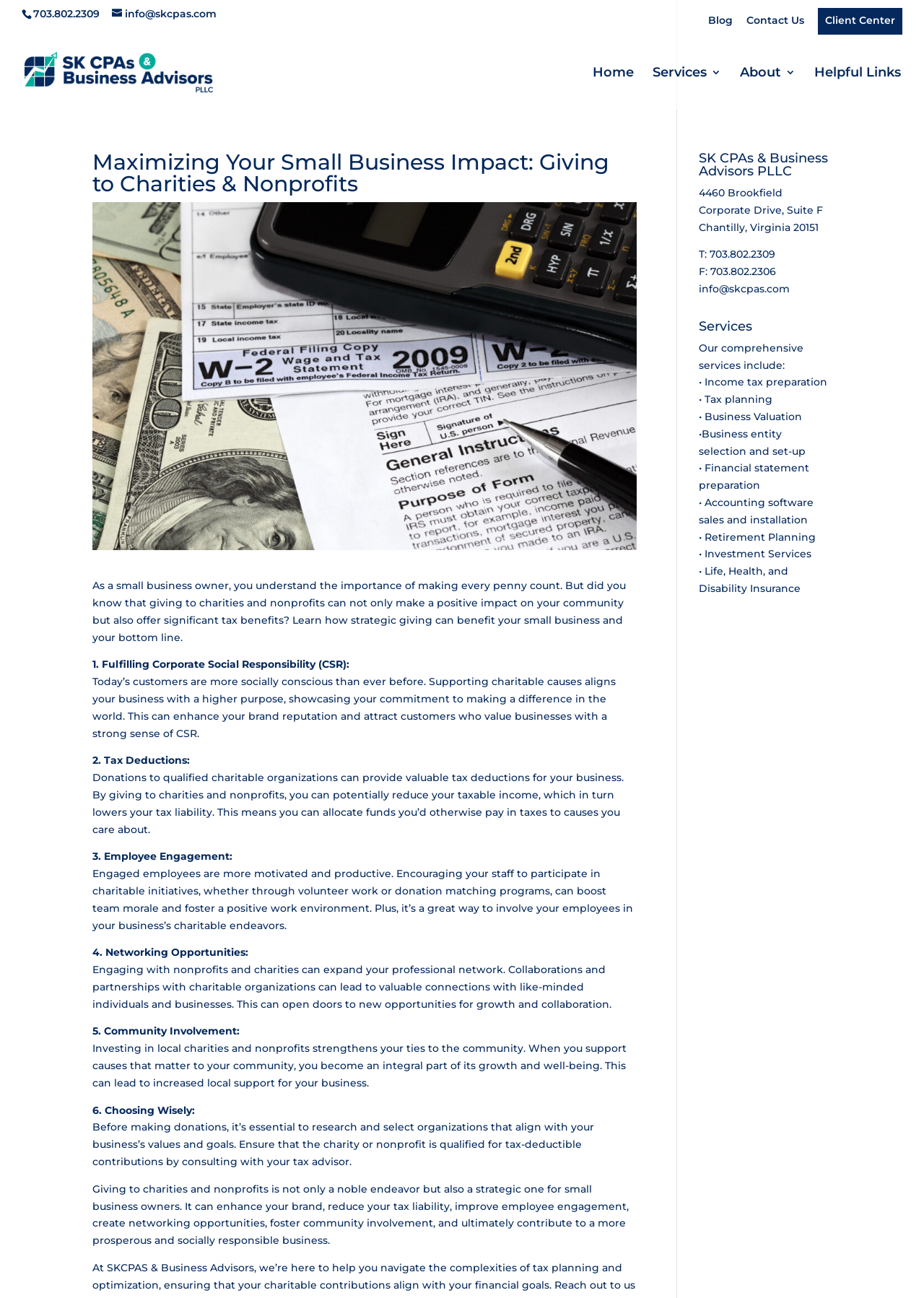Identify the bounding box coordinates of the region I need to click to complete this instruction: "Click the 'Blog' link".

[0.766, 0.011, 0.793, 0.025]